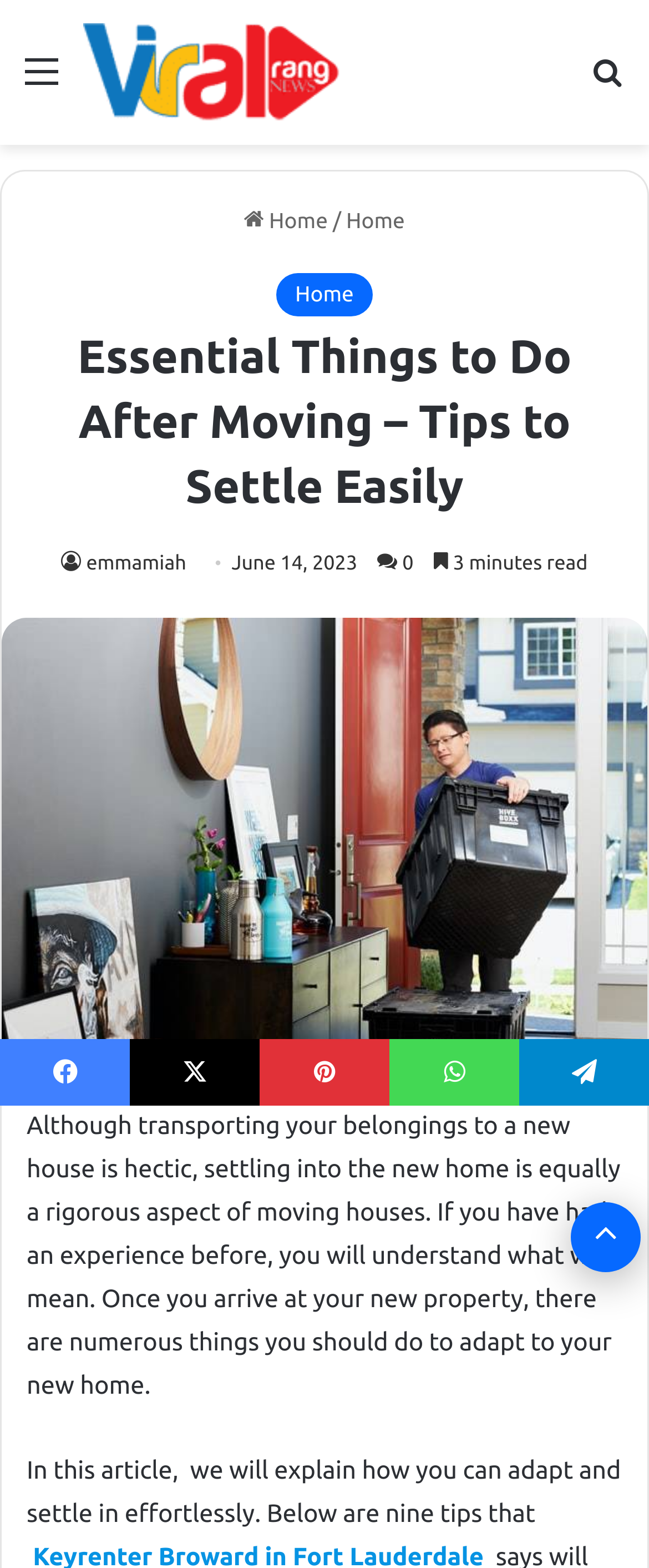From the image, can you give a detailed response to the question below:
What is the name of the website?

I determined the name of the website by looking at the link element with the text 'Viral Rang' at the top of the webpage, which is likely to be the website's logo or title.